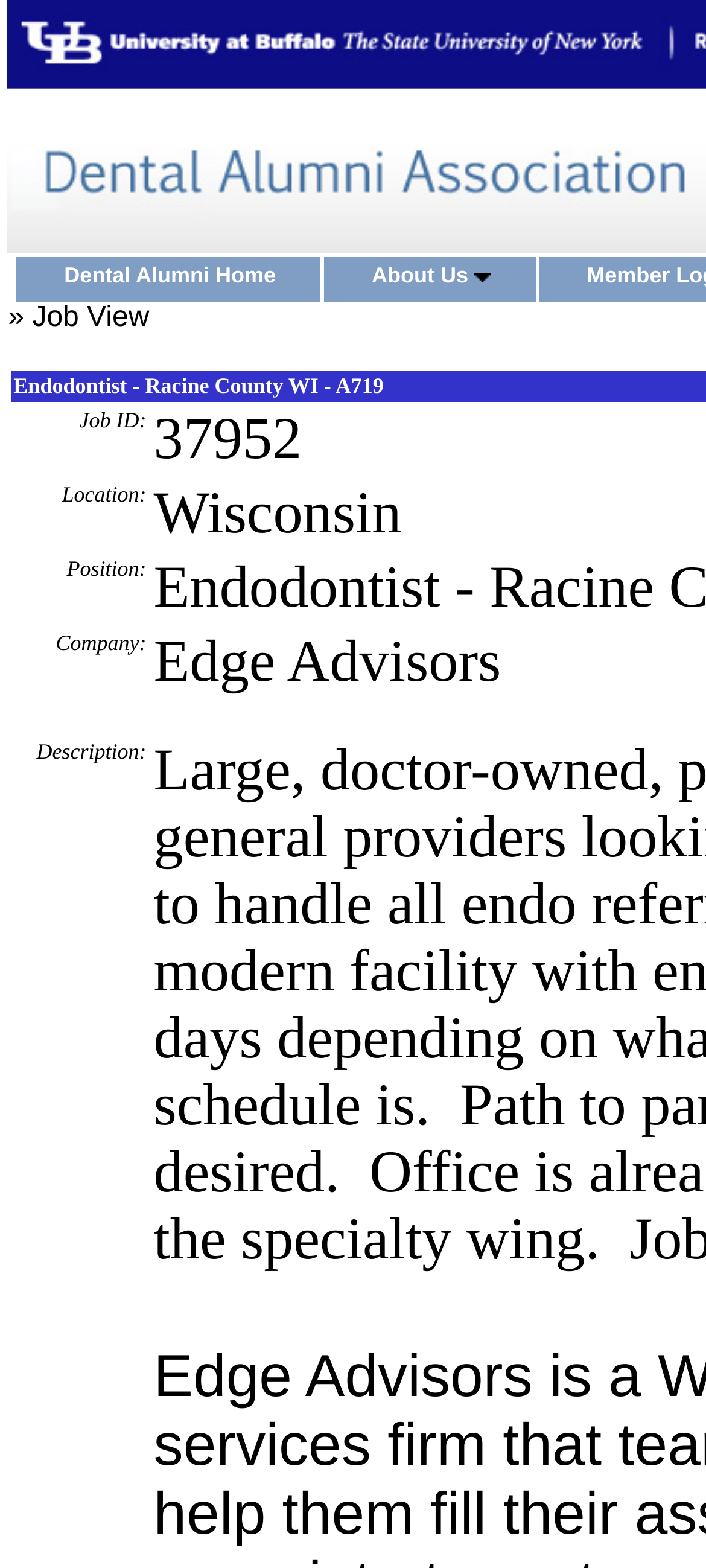Using the given description, provide the bounding box coordinates formatted as (top-left x, top-left y, bottom-right x, bottom-right y), with all values being floating point numbers between 0 and 1. Description: About Us

[0.46, 0.164, 0.759, 0.193]